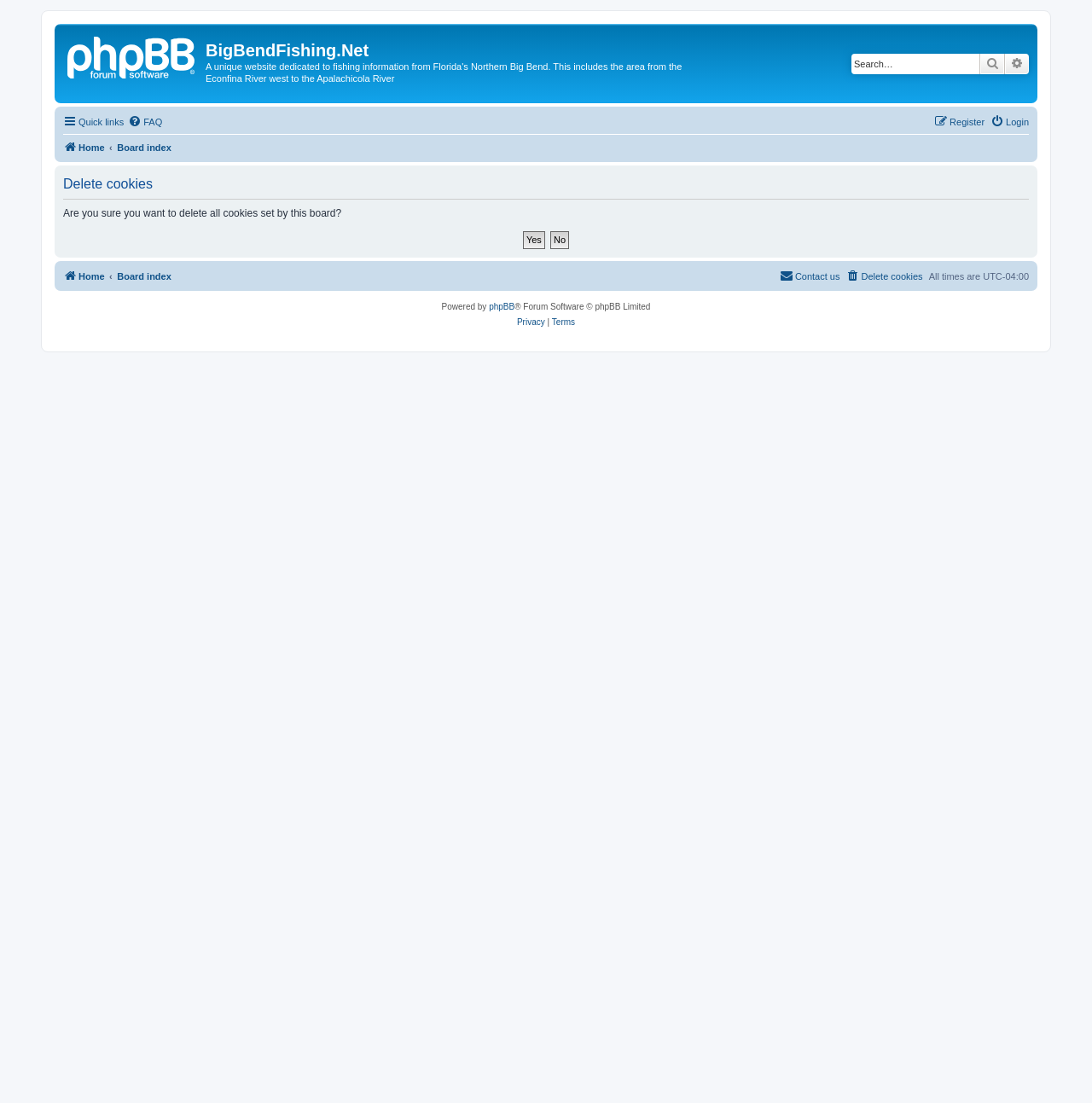What is the orientation of the menubar at the top of the webpage?
Using the visual information, answer the question in a single word or phrase.

Horizontal